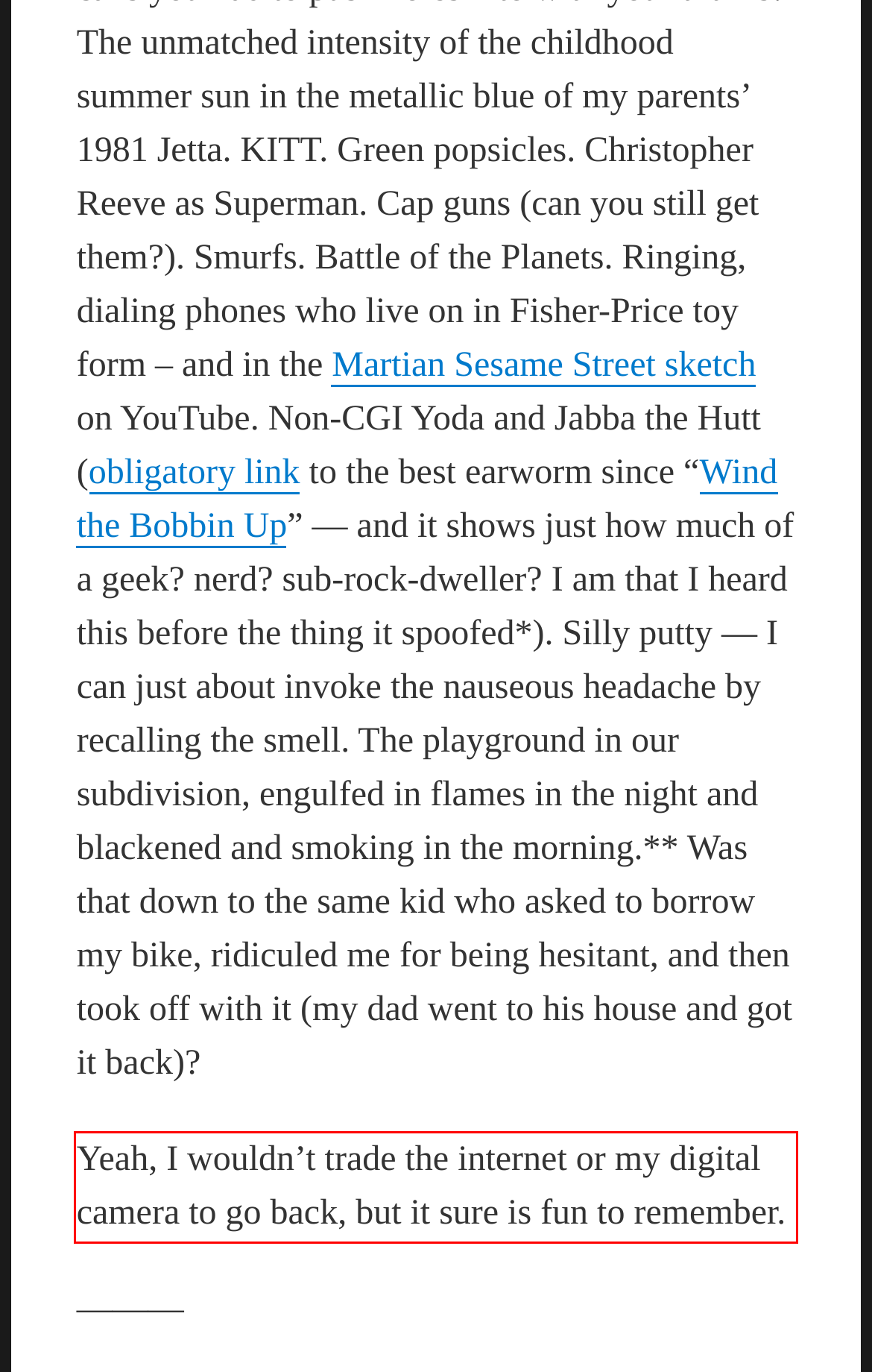Inspect the webpage screenshot that has a red bounding box and use OCR technology to read and display the text inside the red bounding box.

Yeah, I wouldn’t trade the internet or my digital camera to go back, but it sure is fun to remember.